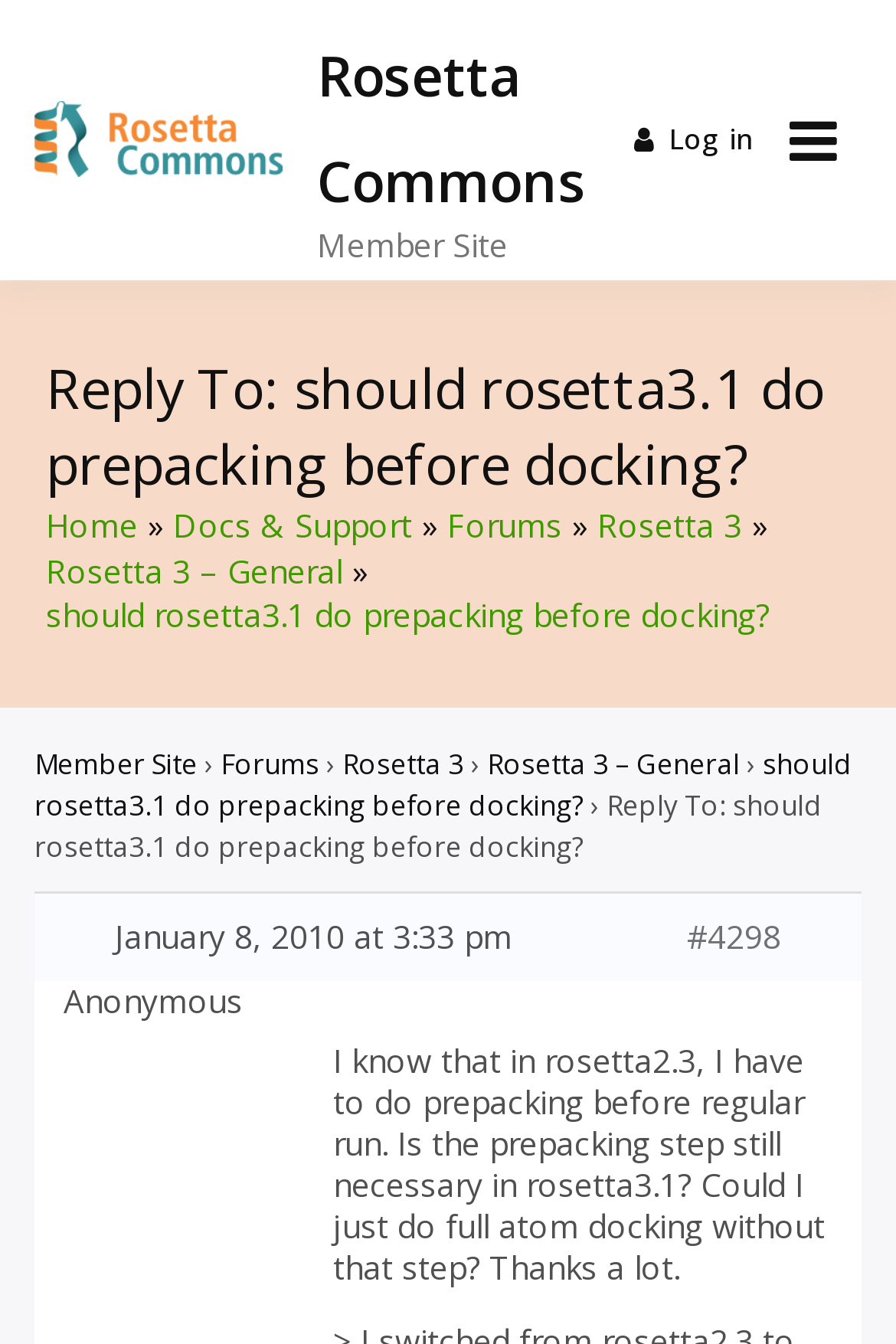Specify the bounding box coordinates of the region I need to click to perform the following instruction: "fill in the 'Name' field". The coordinates must be four float numbers in the range of 0 to 1, i.e., [left, top, right, bottom].

None